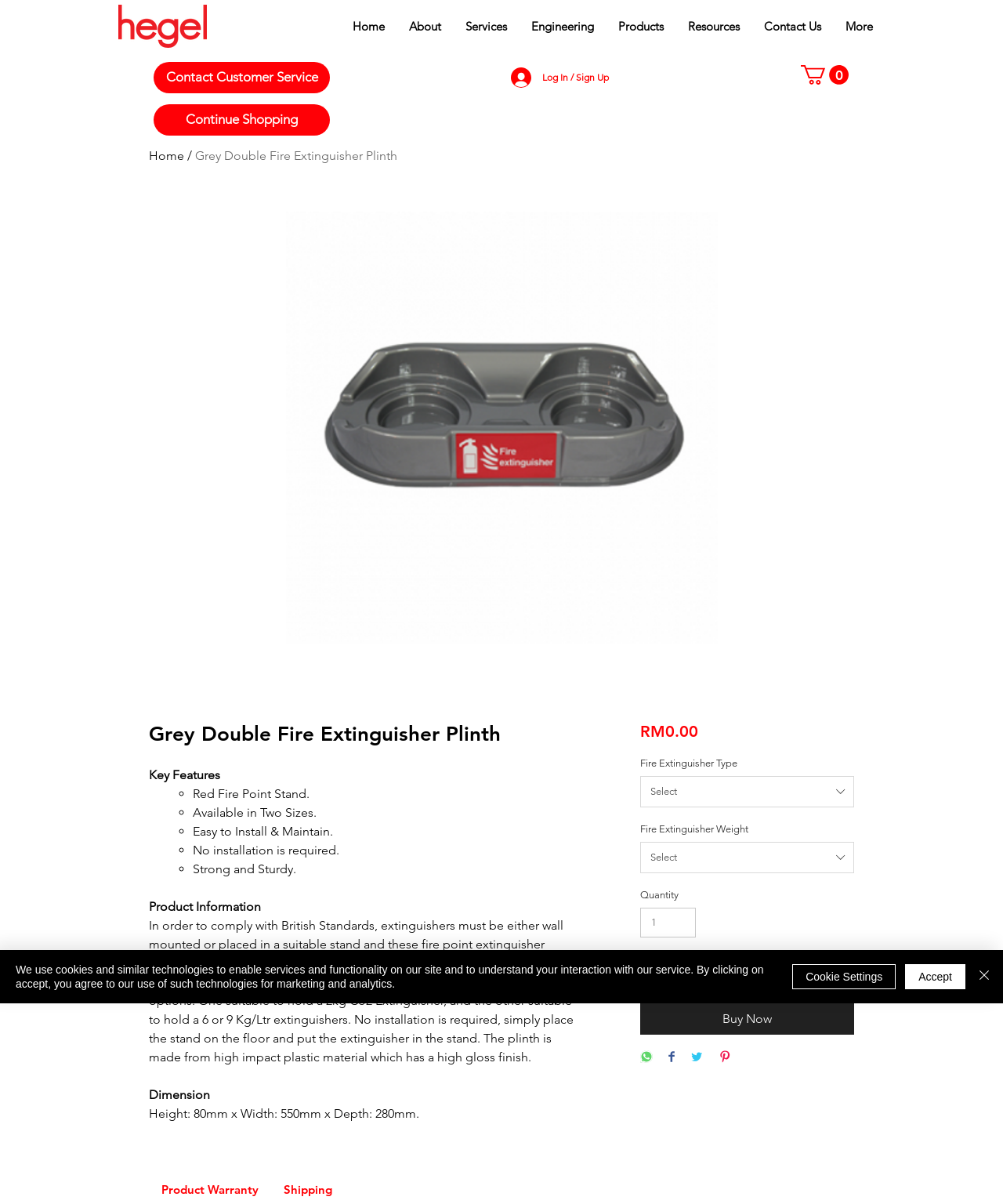Reply to the question with a single word or phrase:
What is the product name?

Grey Double Fire Extinguisher Plinth